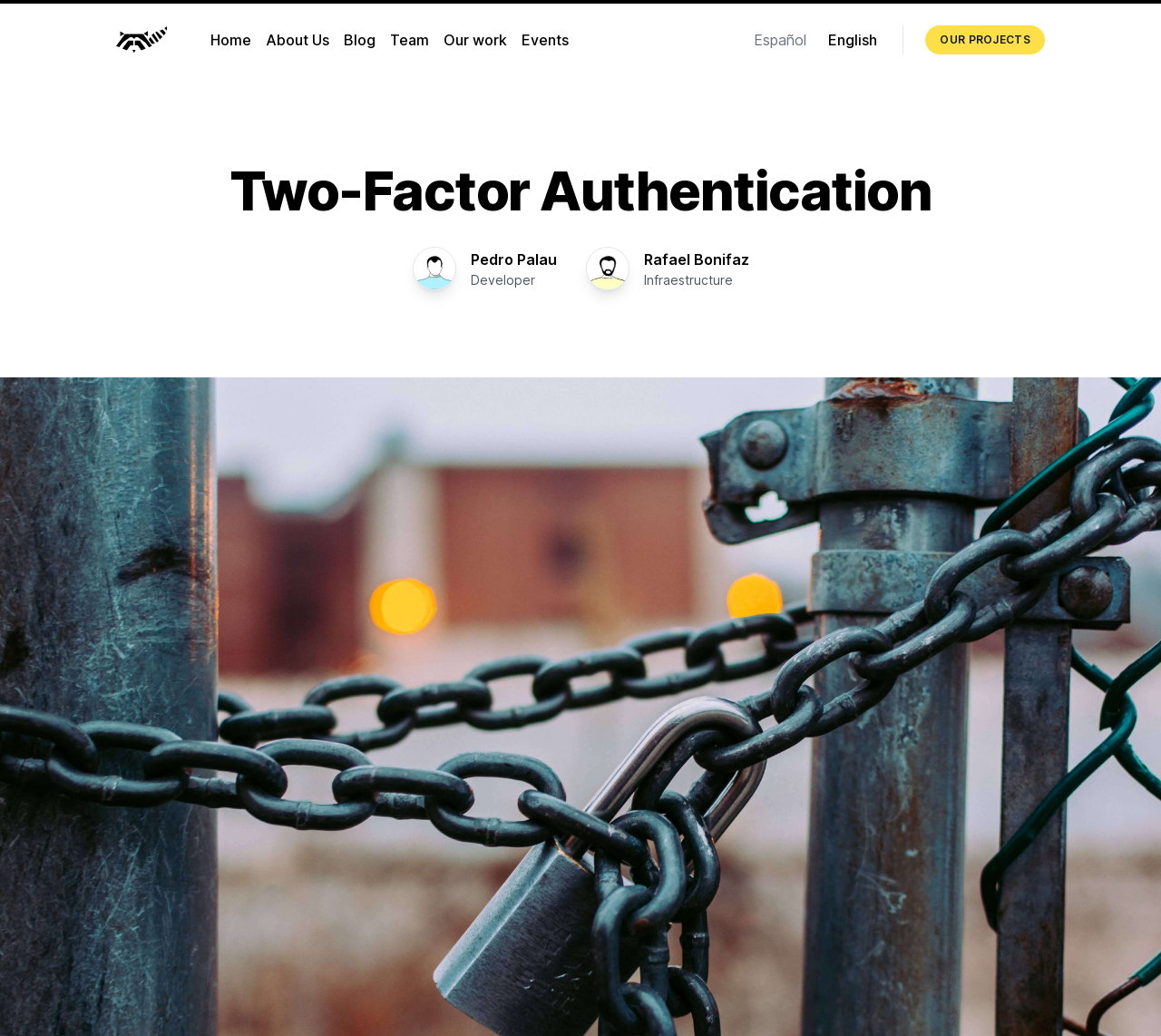Locate the bounding box coordinates of the clickable area needed to fulfill the instruction: "learn about two-factor authentication".

[0.197, 0.158, 0.803, 0.21]